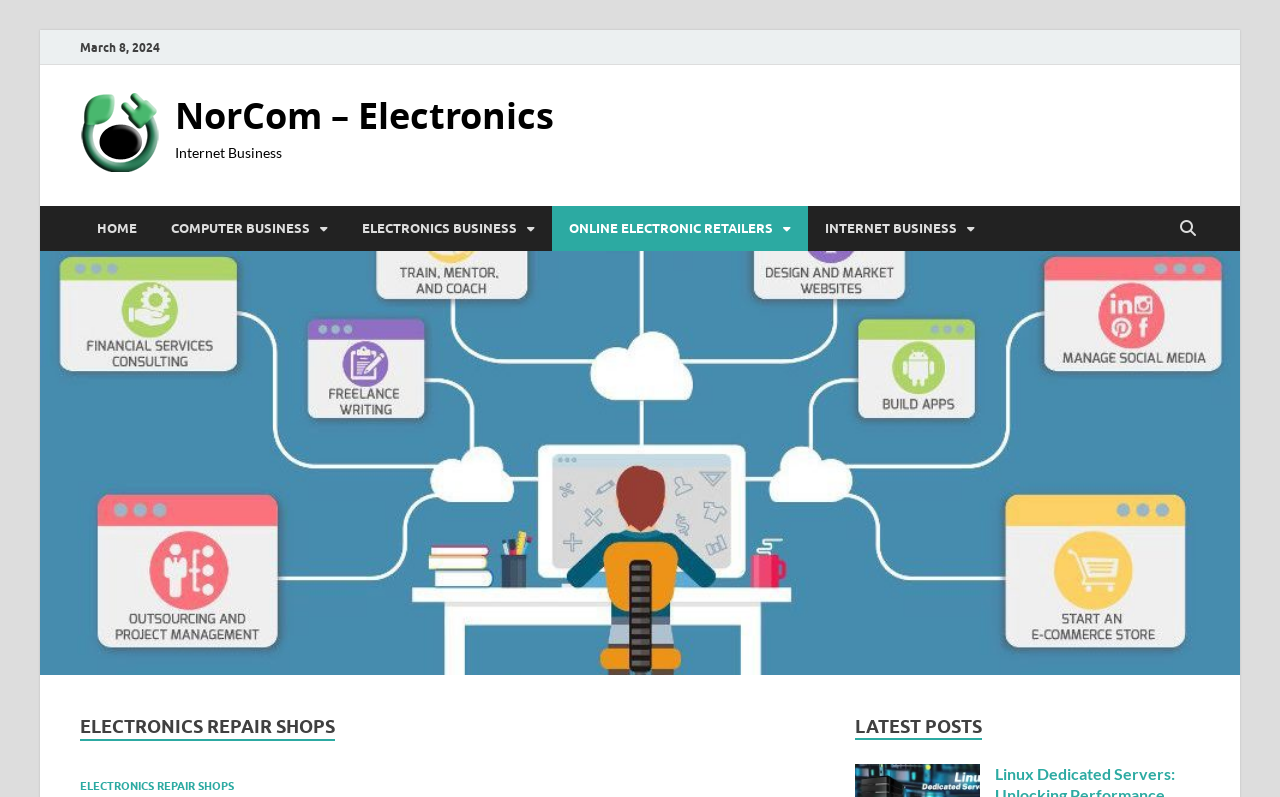Determine the bounding box coordinates for the region that must be clicked to execute the following instruction: "go to home page".

None